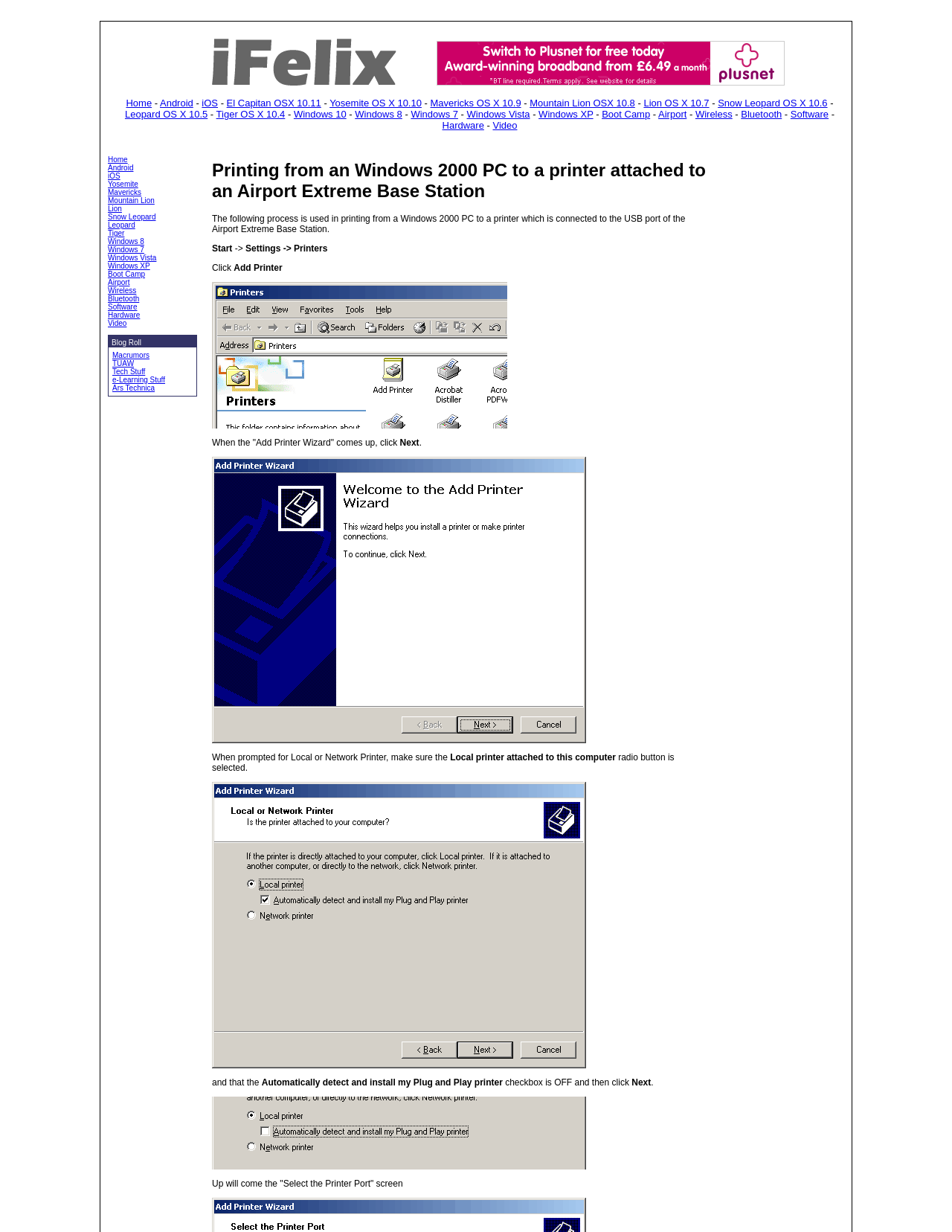Consider the image and give a detailed and elaborate answer to the question: 
What should be done with the 'Automatically detect and install my Plug and Play printer' checkbox?

The 'Automatically detect and install my Plug and Play printer' checkbox should be unchecked, as indicated by the static text 'and that the 'Automatically detect and install my Plug and Play printer' checkbox is OFF'.